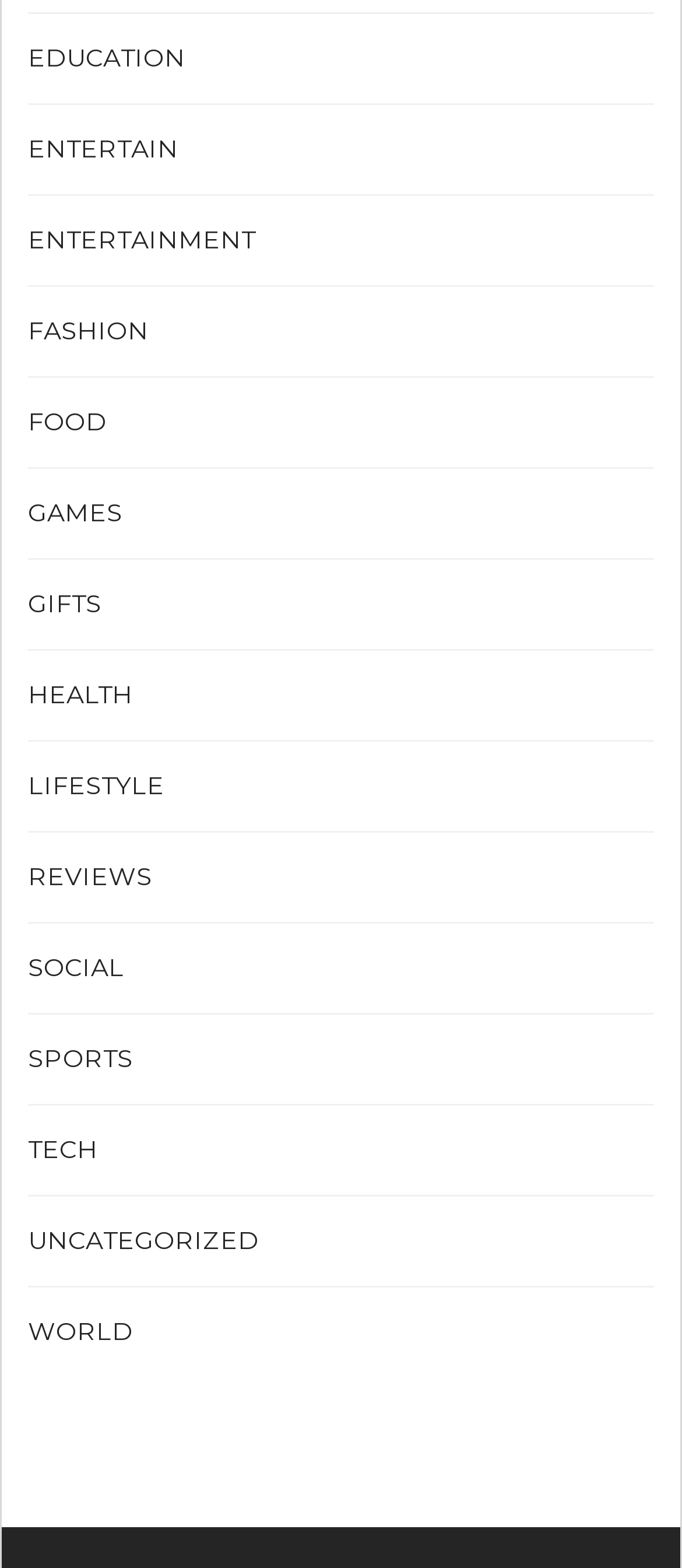Determine the bounding box coordinates of the clickable area required to perform the following instruction: "visit ENTERTAINMENT". The coordinates should be represented as four float numbers between 0 and 1: [left, top, right, bottom].

[0.041, 0.143, 0.374, 0.163]